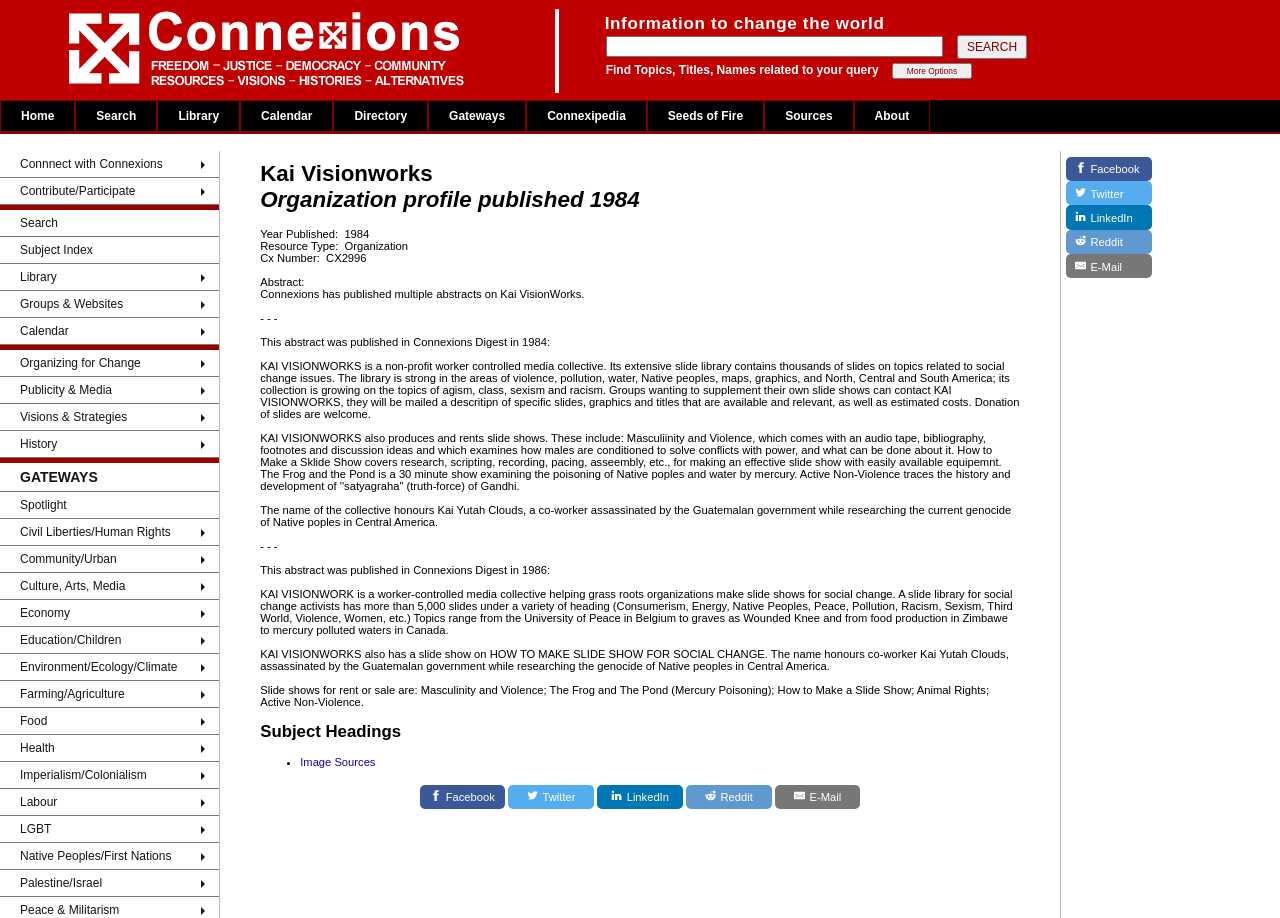Please identify the bounding box coordinates of the area that needs to be clicked to fulfill the following instruction: "Click on the 'More Options' button."

[0.697, 0.068, 0.759, 0.086]